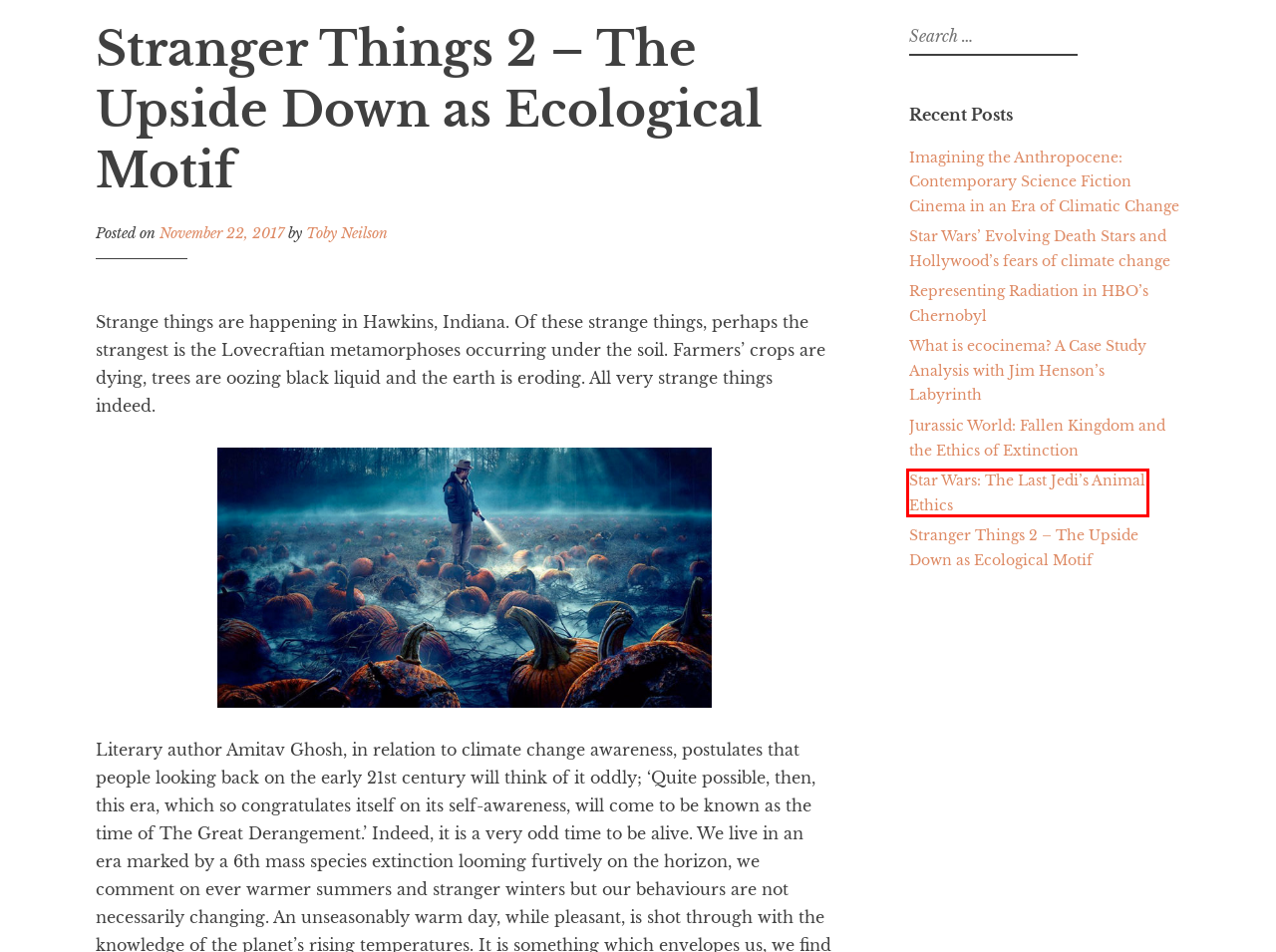A screenshot of a webpage is given, marked with a red bounding box around a UI element. Please select the most appropriate webpage description that fits the new page after clicking the highlighted element. Here are the candidates:
A. Star Wars: The Last Jedi's Animal Ethics - Anthropocene Cinema
B. All Posts - Anthropocene Cinema
C. Imagining the Anthropocene - Contemporary Sci-Fi Cinema in an era of Climatic Change
D. What is Ecocinema? A Case Study Analysis with Jim Henson's Labyrinth
E. Star Wars' Evolving Death Stars and Hollywood's fears of climate change - Anthropocene Cinema
F. Representing Radiation in HBO's Chernobyl - Anthropocene Cinema
G. Geostorm - Gerard Butler vs. Environmental Crises | Anthropocene
H. Jurassic World: Fallen Kingdom and the Ethics of Extinction - Anthropocene Cinema

A